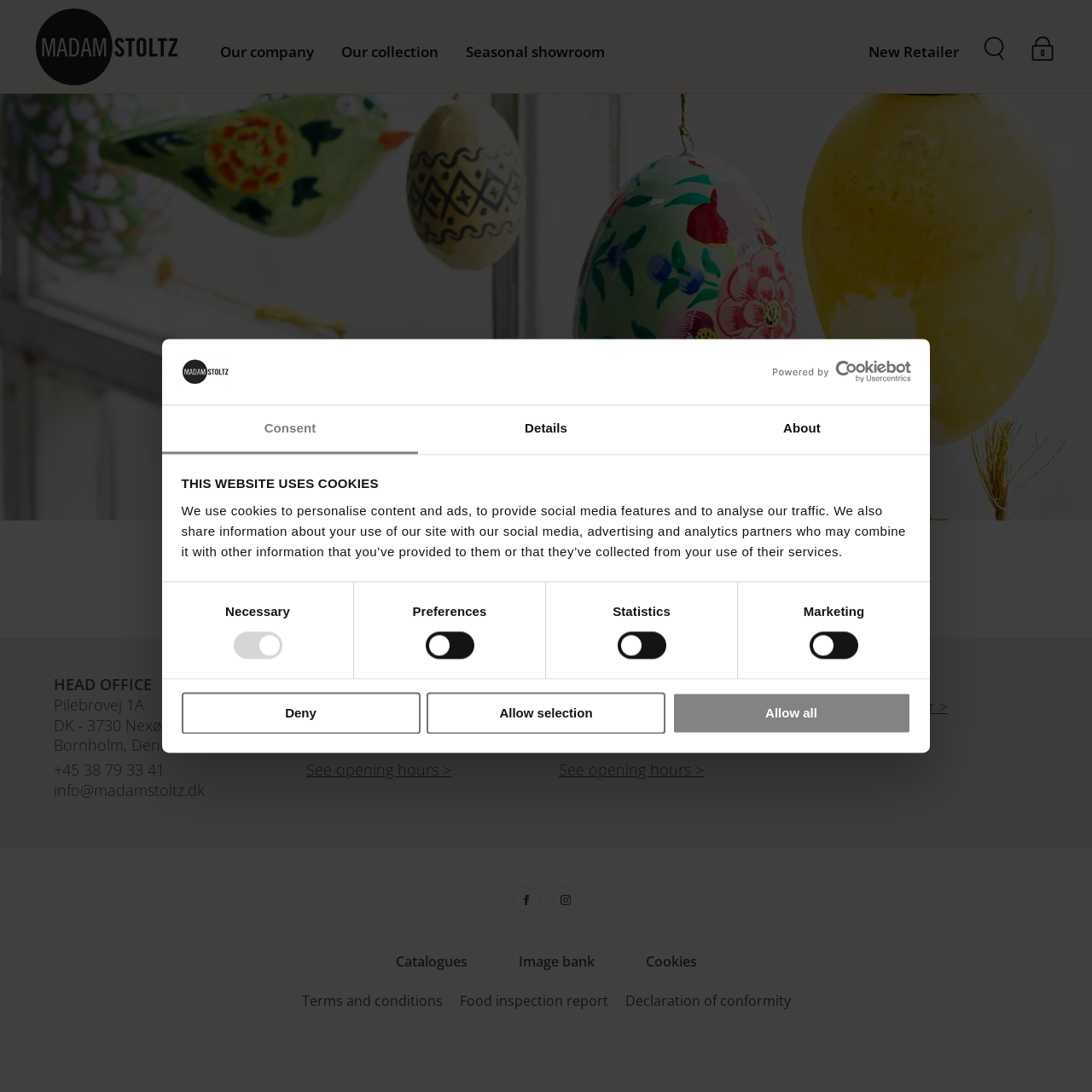Elaborate on the information and visuals displayed on the webpage.

This webpage appears to be a website for a company, possibly a fashion brand, with a prominent cookie consent dialog at the top. The dialog has a logo, a heading "THIS WEBSITE USES COOKIES", and a description explaining the use of cookies on the website. Below the description, there are three tabs: "Consent", "Details", and "About". The "Consent" tab is selected by default and contains a section for consent selection with four checkboxes: "Necessary", "Preferences", "Statistics", and "Marketing". There are also three buttons: "Deny", "Allow selection", and "Allow all".

Below the cookie consent dialog, there is a main content area with a heading "WE ARE SORRY" and a subheading "THE REQUESTED PAGE WAS NOT FOUND". The text explains that the requested page might have been moved or deleted, and item pages will not be shown if an item is sold out and no longer part of the collection.

On the left side of the main content area, there are three links: "Our company", "Our collection", and "Seasonal showroom". On the right side, there is a link "New Retailer" and a login link.

At the bottom of the page, there is a footer section with contact information, including the company's head office address, phone number, and email address. There is also information about the flagship store and outlet store, including addresses and links to see opening hours. Additionally, there are links to become a retailer, Facebook, Instagram, and other resources such as catalogues, image banks, cookies, terms and conditions, food inspection reports, and declarations of conformity.